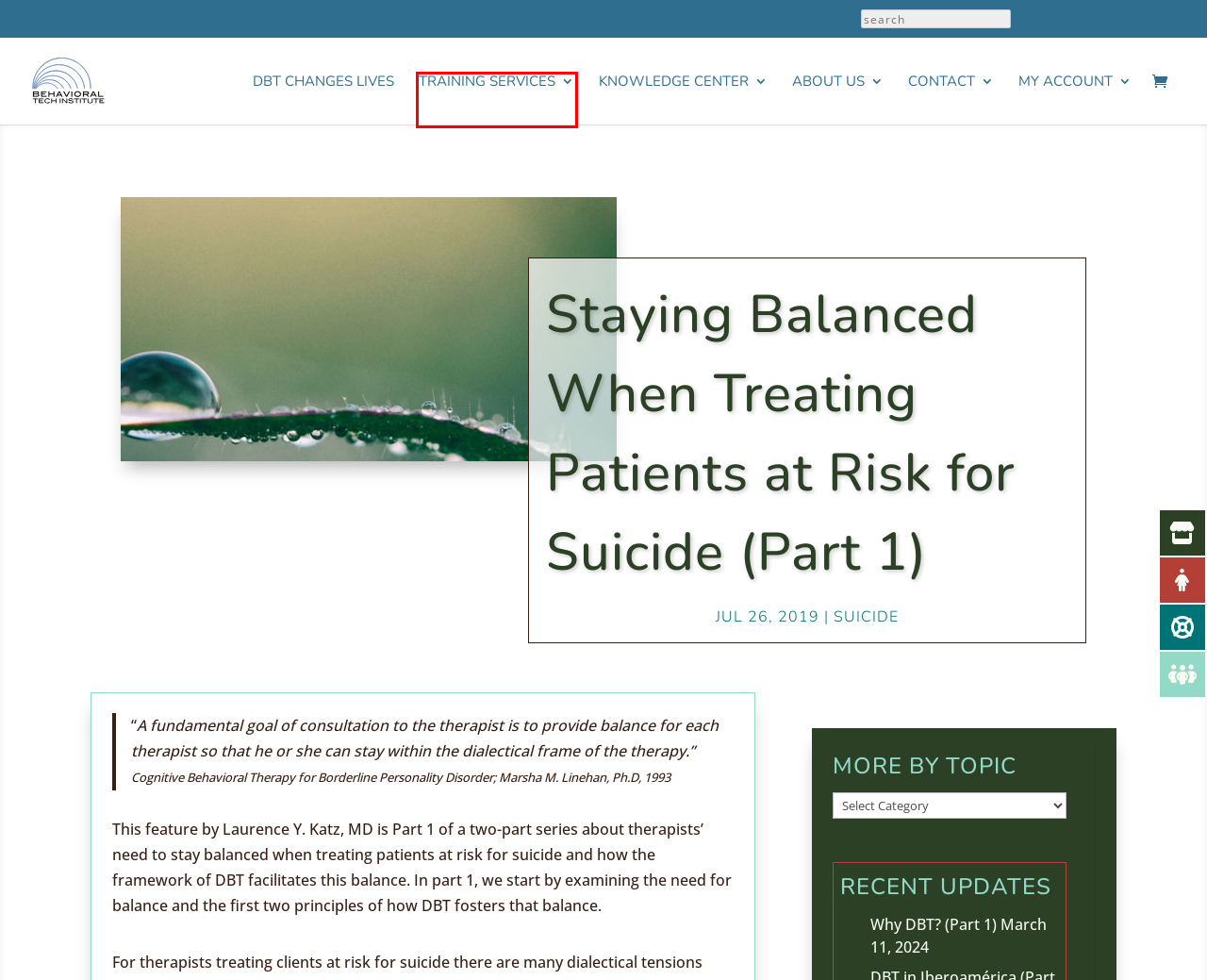Examine the screenshot of a webpage with a red bounding box around an element. Then, select the webpage description that best represents the new page after clicking the highlighted element. Here are the descriptions:
A. Training and Education in Dialectical Behavior Therapy (DBT) - Behavioral Tech Institute
B. Cart - Behavioral Tech Institute
C. Upcoming Trainings - Behavioral Tech Institute
D. My account - Behavioral Tech Institute
E. Suicide - Behavioral Tech Institute
F. Contact - Behavioral Tech Institute
G. Knowledge Center - Behavioral Tech Institute
H. DBT Changes Lives - Behavioral Tech Institute

C